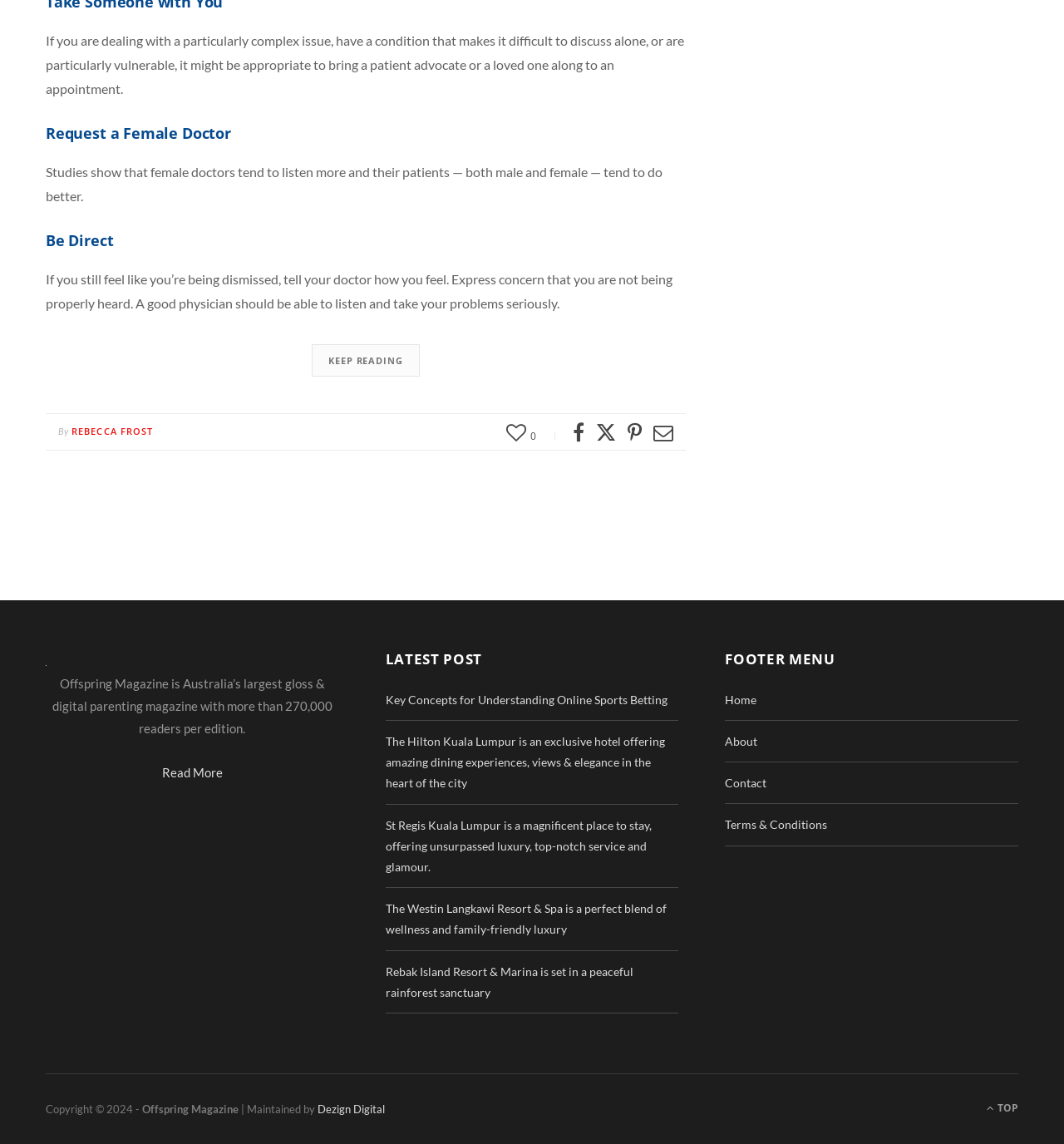Please specify the bounding box coordinates of the clickable region to carry out the following instruction: "Click on 'KEEP READING'". The coordinates should be four float numbers between 0 and 1, in the format [left, top, right, bottom].

[0.293, 0.301, 0.394, 0.329]